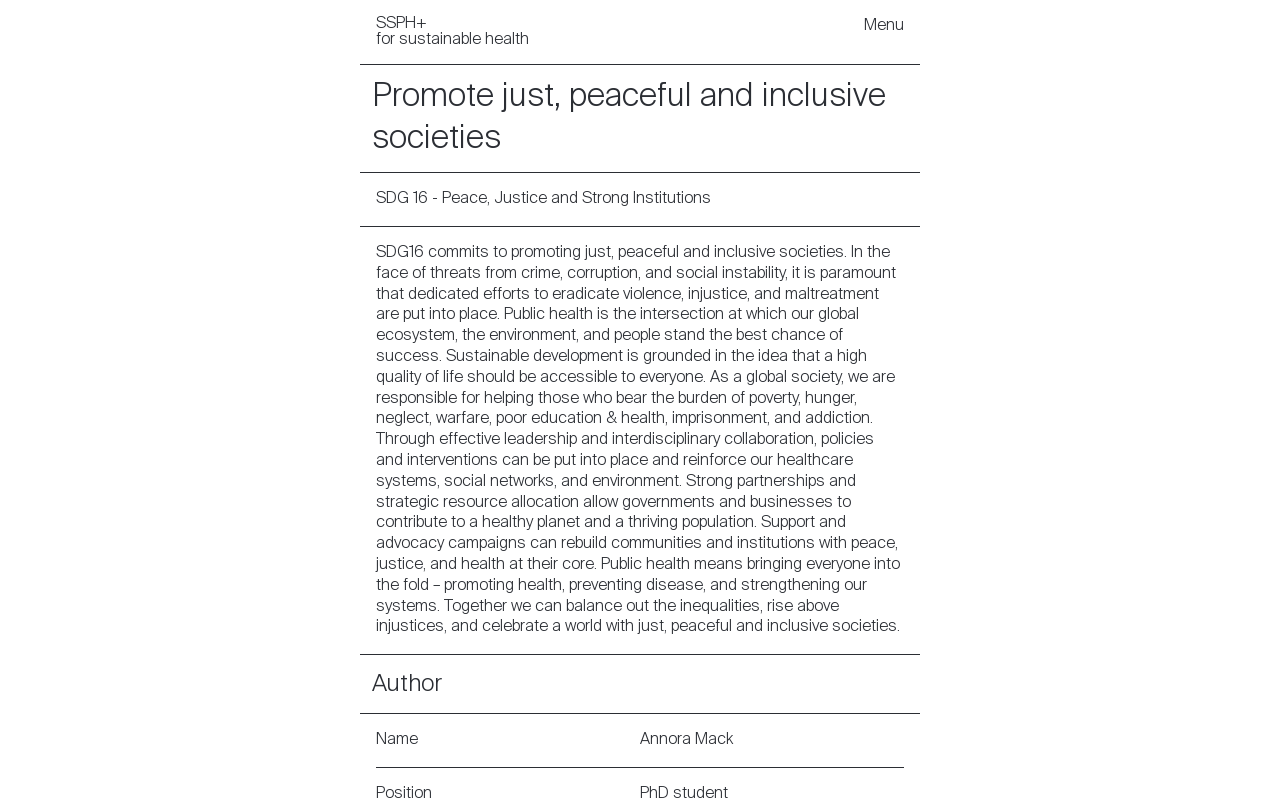Determine the bounding box coordinates of the element that should be clicked to execute the following command: "Click on SSPH+ for sustainable health".

[0.294, 0.02, 0.413, 0.06]